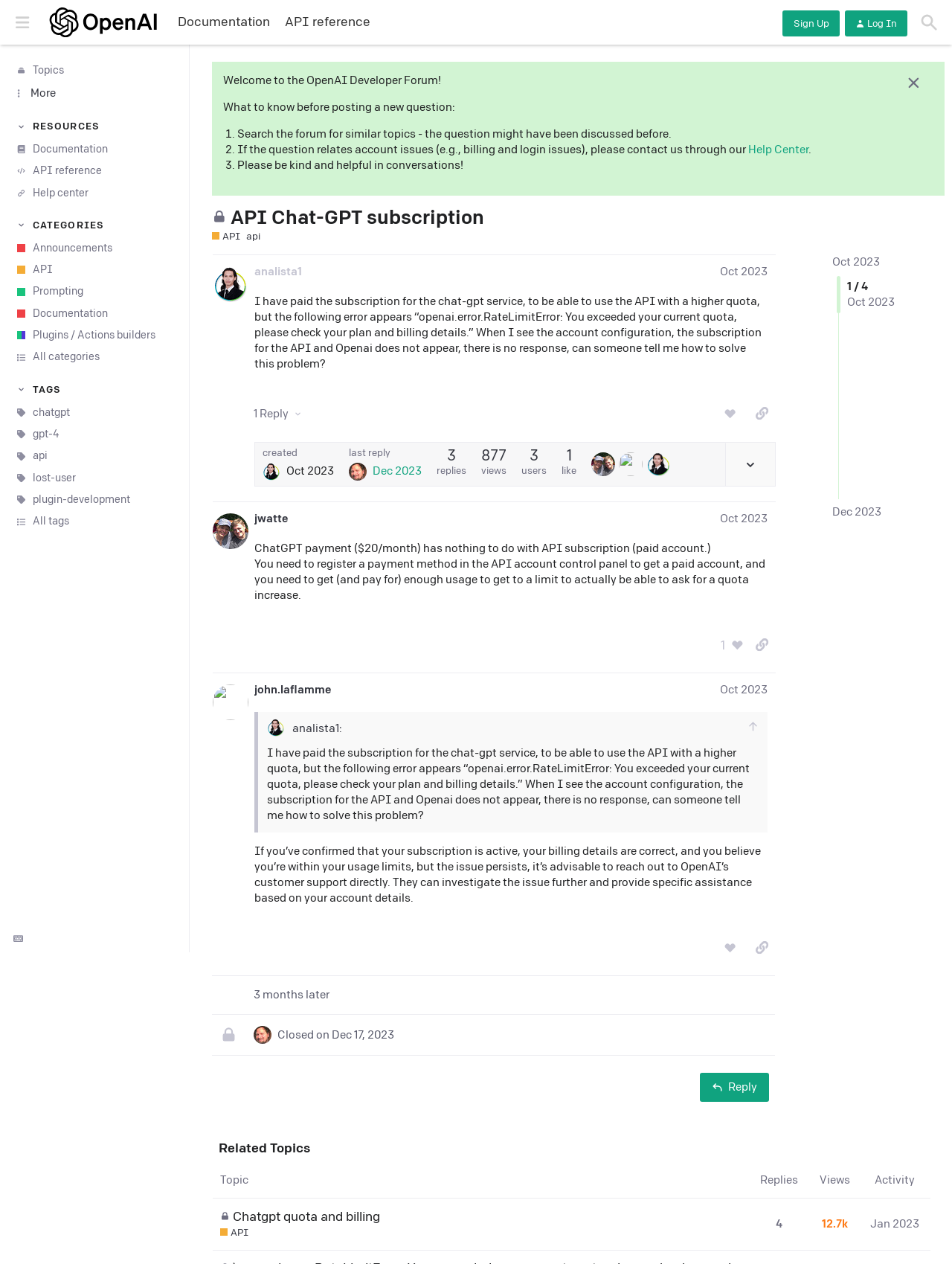Please identify the bounding box coordinates of the clickable area that will fulfill the following instruction: "View the 'API reference'". The coordinates should be in the format of four float numbers between 0 and 1, i.e., [left, top, right, bottom].

[0.291, 0.008, 0.397, 0.027]